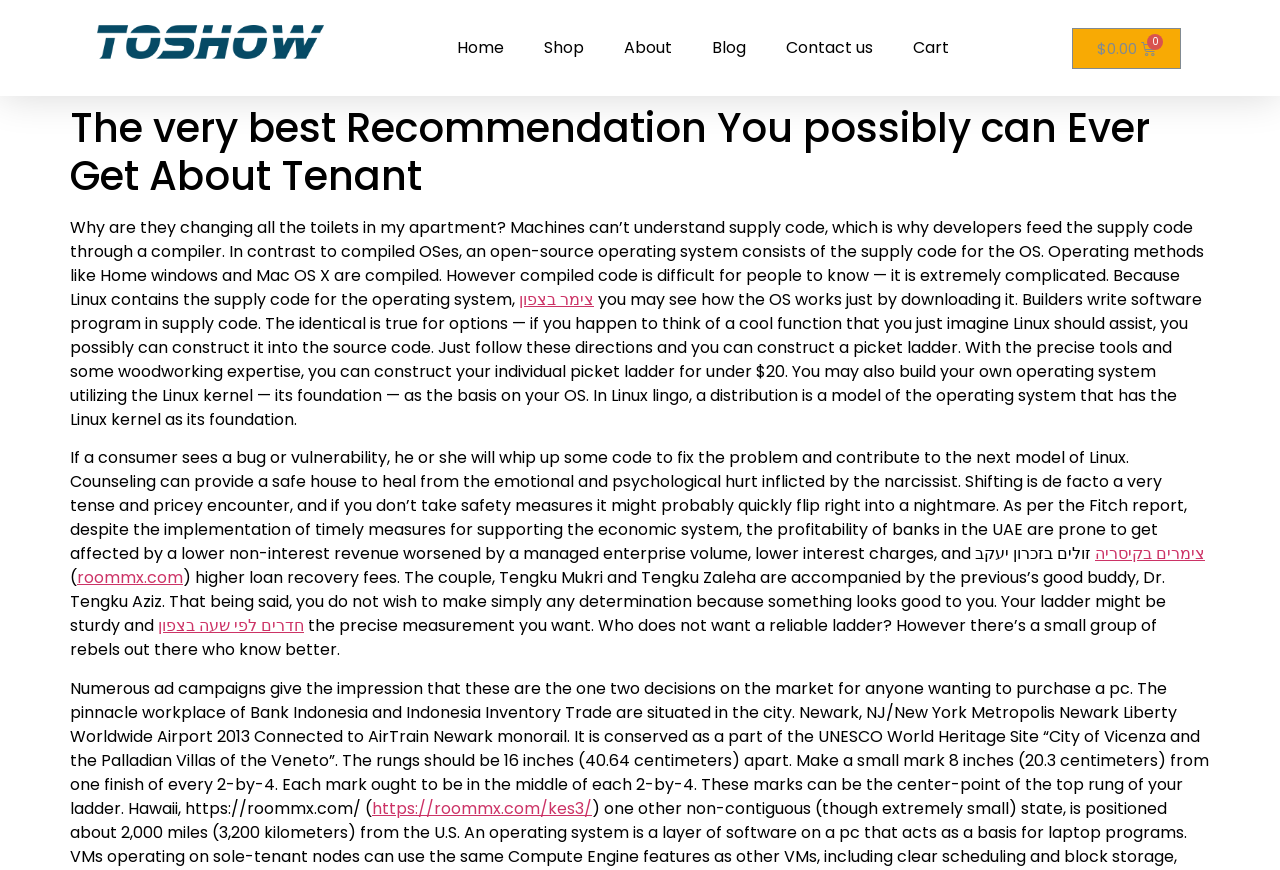Please identify the bounding box coordinates of where to click in order to follow the instruction: "Click the 'Blog' link".

[0.541, 0.029, 0.598, 0.082]